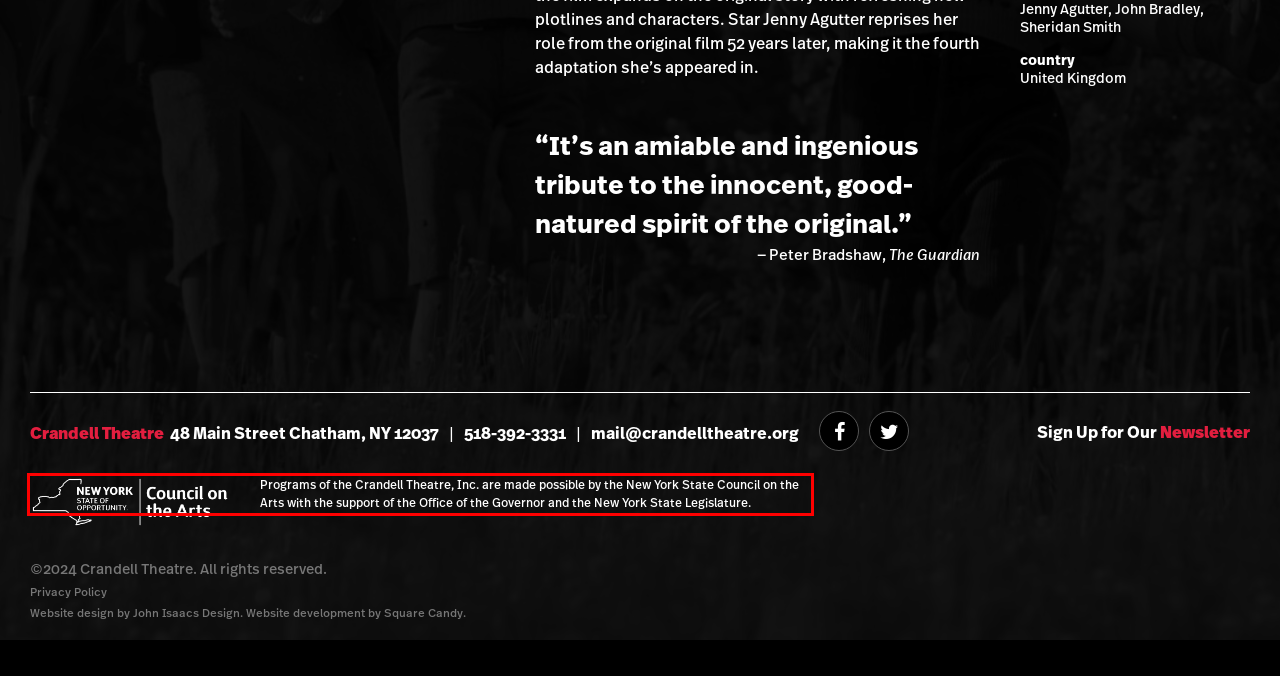Extract and provide the text found inside the red rectangle in the screenshot of the webpage.

Programs of the Crandell Theatre, Inc. are made possible by the New York State Council on the Arts with the support of the Office of the Governor and the New York State Legislature.